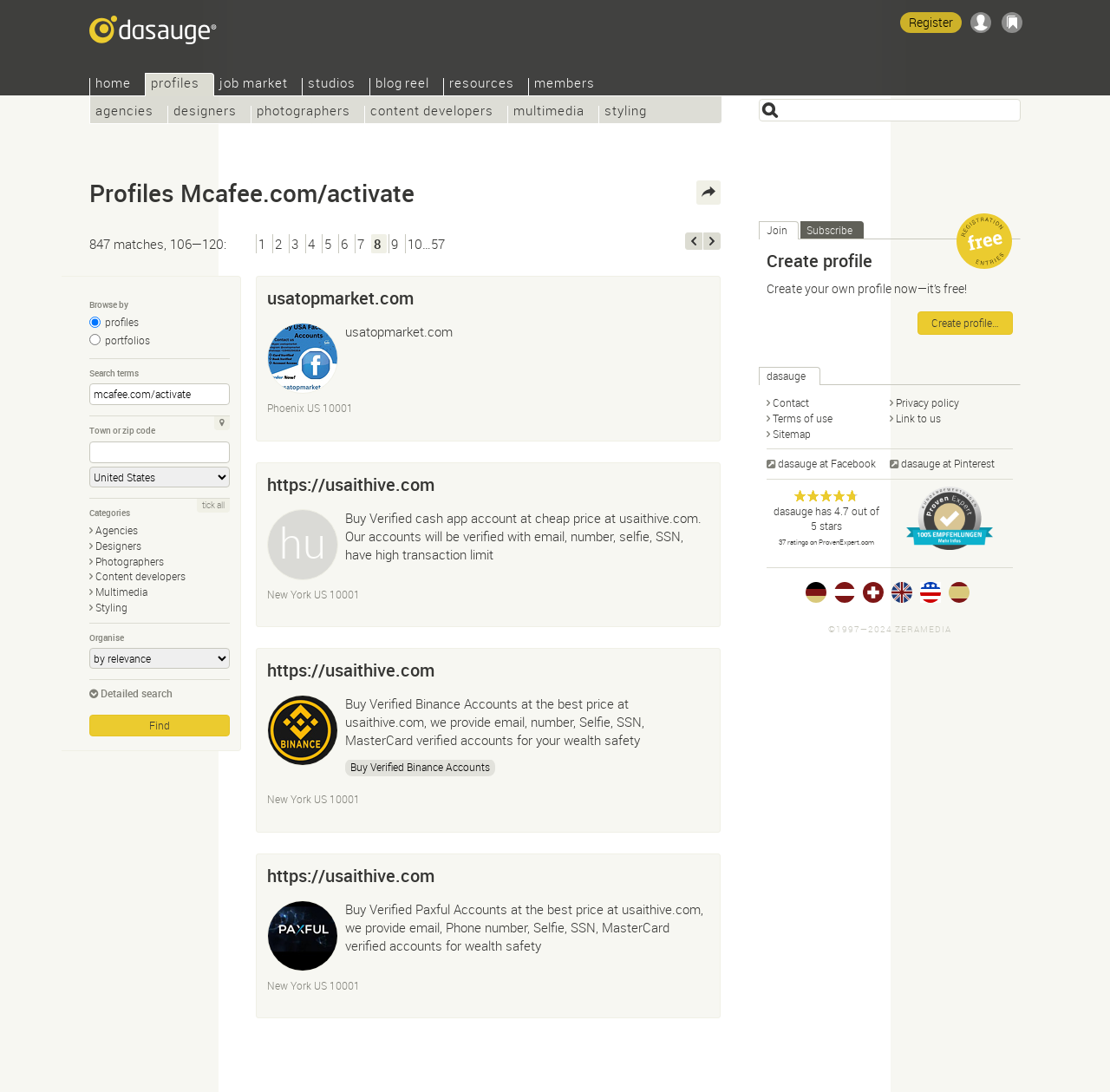How many pages of profiles are there?
Answer the question with as much detail as possible.

The number of pages of profiles is indicated by the link '10…57' which suggests that there are 57 pages of profiles in total.